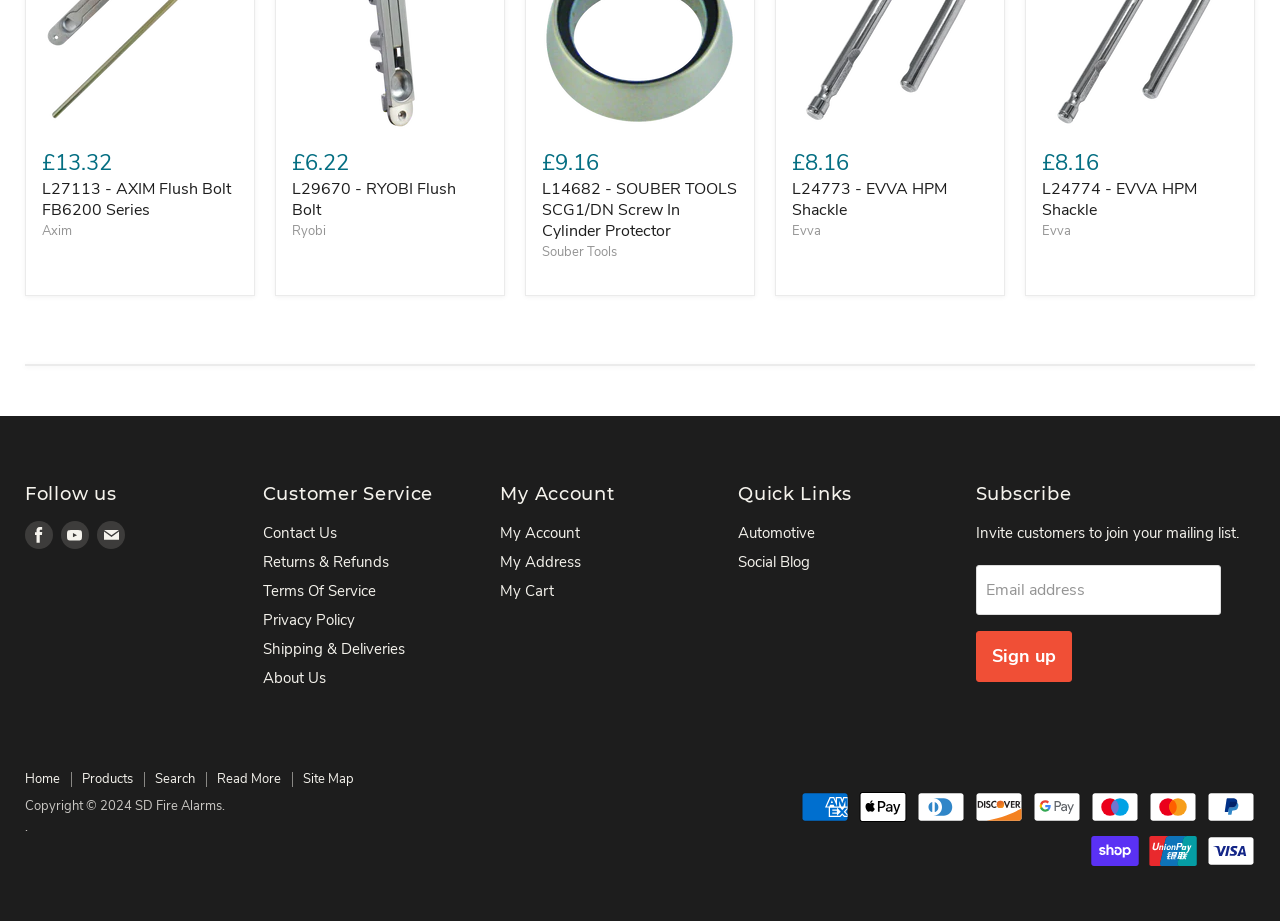How many payment methods are accepted?
Based on the image, respond with a single word or phrase.

11